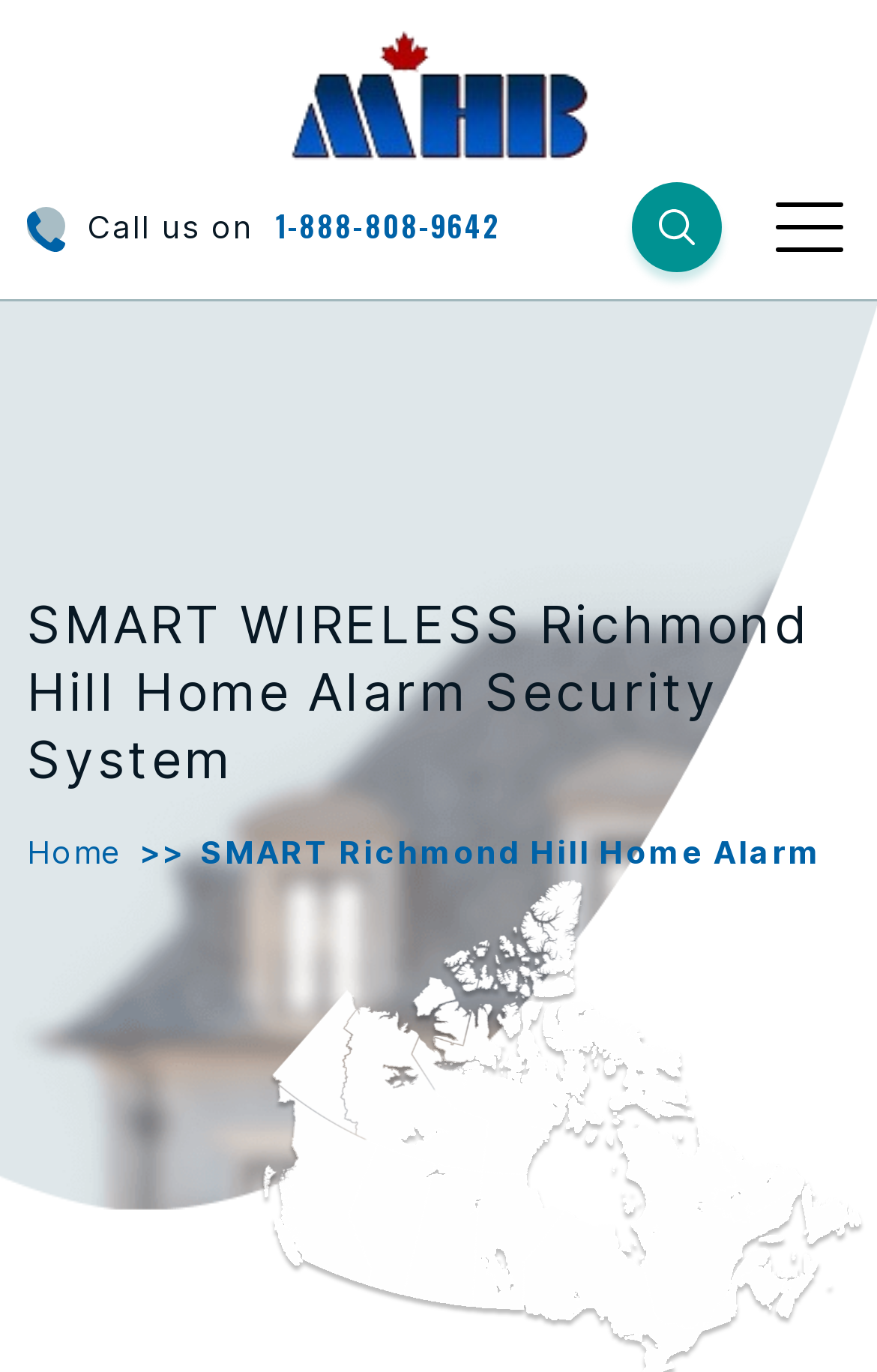Based on the description "parent_node: Home aria-label="Toggle navigation"", find the bounding box of the specified UI element.

[0.885, 0.141, 0.969, 0.187]